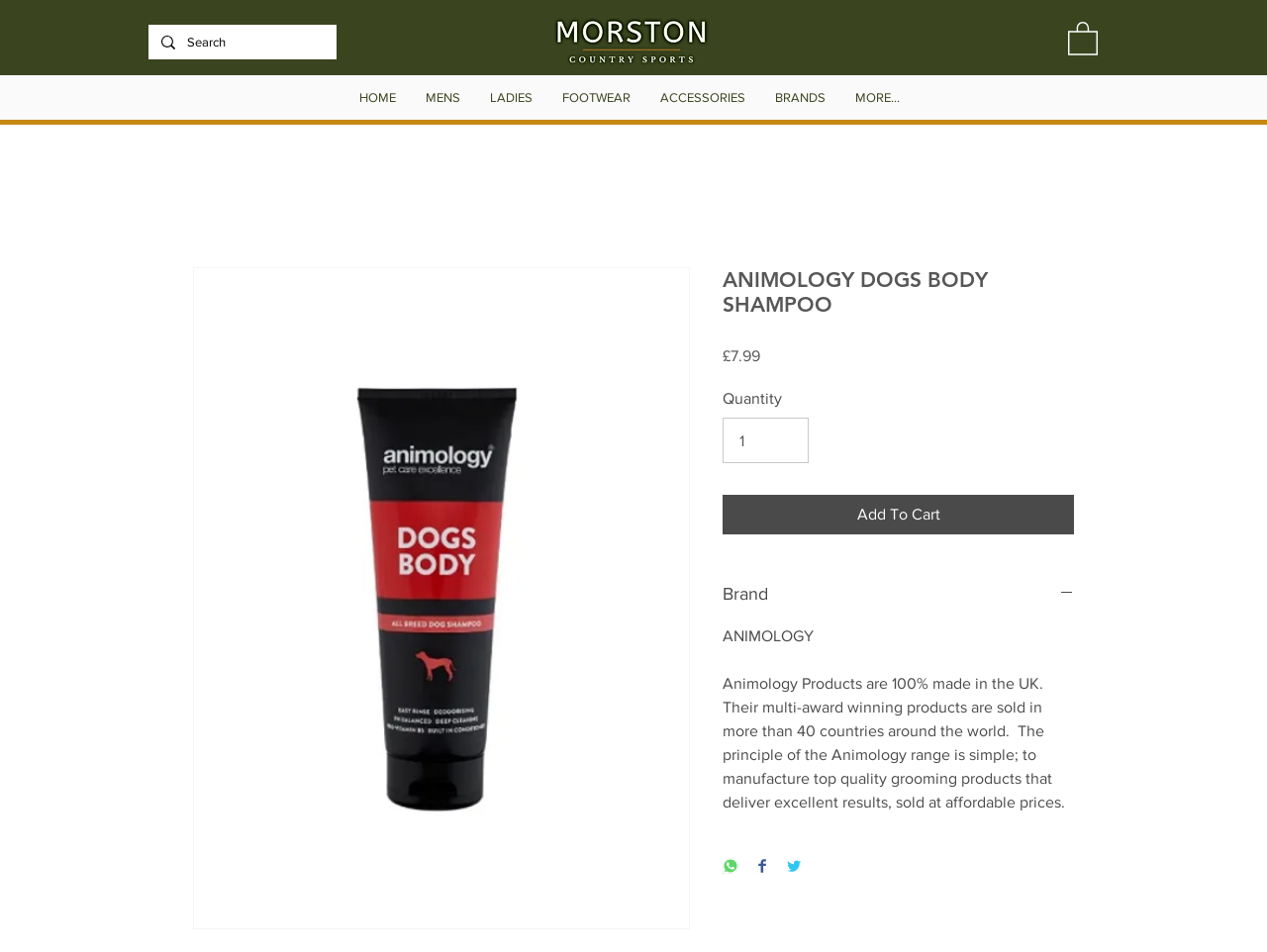Offer an in-depth caption of the entire webpage.

This webpage is about Animology Dogs Body Shampoo, a product suitable for all types of dog coats. At the top left, there is a search bar with a magnifying glass icon, accompanied by a search box. Below the search bar, there is a logo of Morston Country Sports. On the top right, there is a button with an image.

The main navigation menu is located below the logo, with options such as "HOME", "MENS", "LADIES", "FOOTWEAR", "ACCESSORIES", "BRANDS", and "MORE...". The "MORE..." option has a dropdown menu with an image of the Animology Dogs Body Shampoo product.

The product information is displayed below the navigation menu. There is a large image of the product, accompanied by a heading with the product name. The product price, £7.99, is displayed below the heading, along with a "Quantity" selector and an "Add To Cart" button.

Below the product information, there is a section about the brand, with a heading and an image. The brand description is provided, stating that Animology products are 100% made in the UK and sold in over 40 countries worldwide.

At the bottom of the page, there are social media sharing buttons for WhatsApp, Facebook, and Twitter, each with an accompanying image.